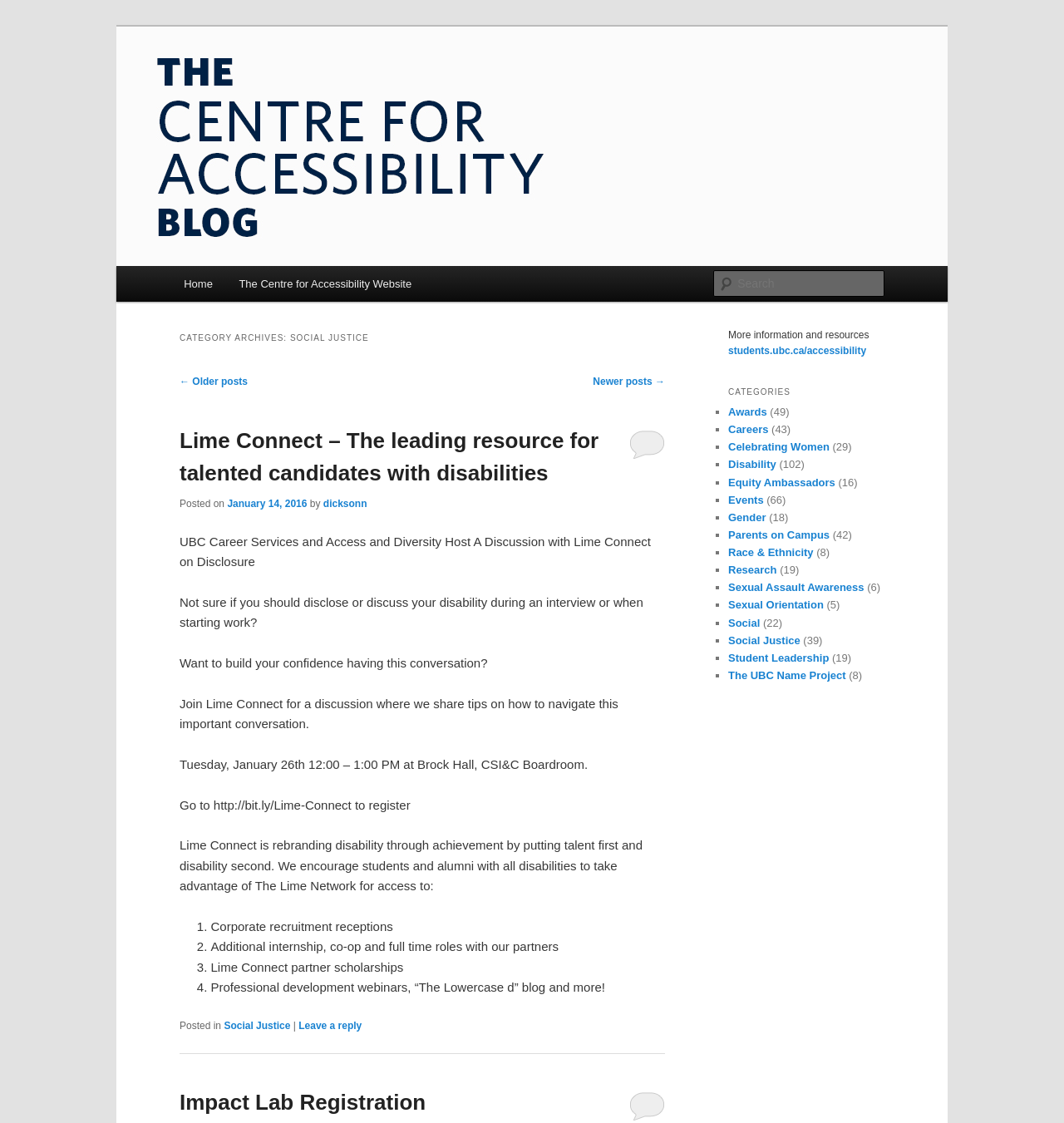Analyze the image and give a detailed response to the question:
What is the category of the current post?

The category of the current post is 'Social Justice' which can be found at the bottom of the post, specifically in the link element with the text 'Posted in' followed by the category name.